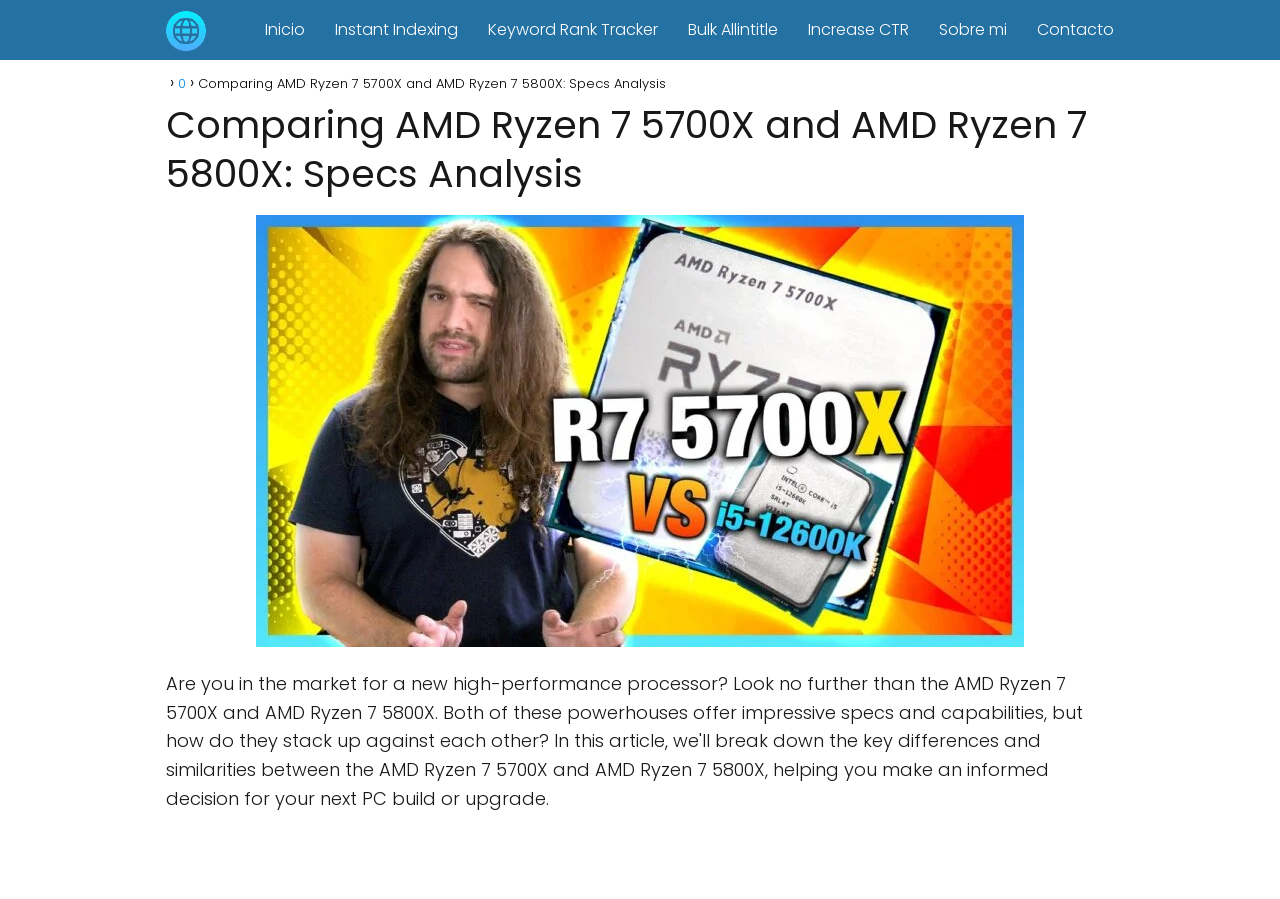What is the first link in the navigation menu?
Based on the screenshot, respond with a single word or phrase.

Inicio